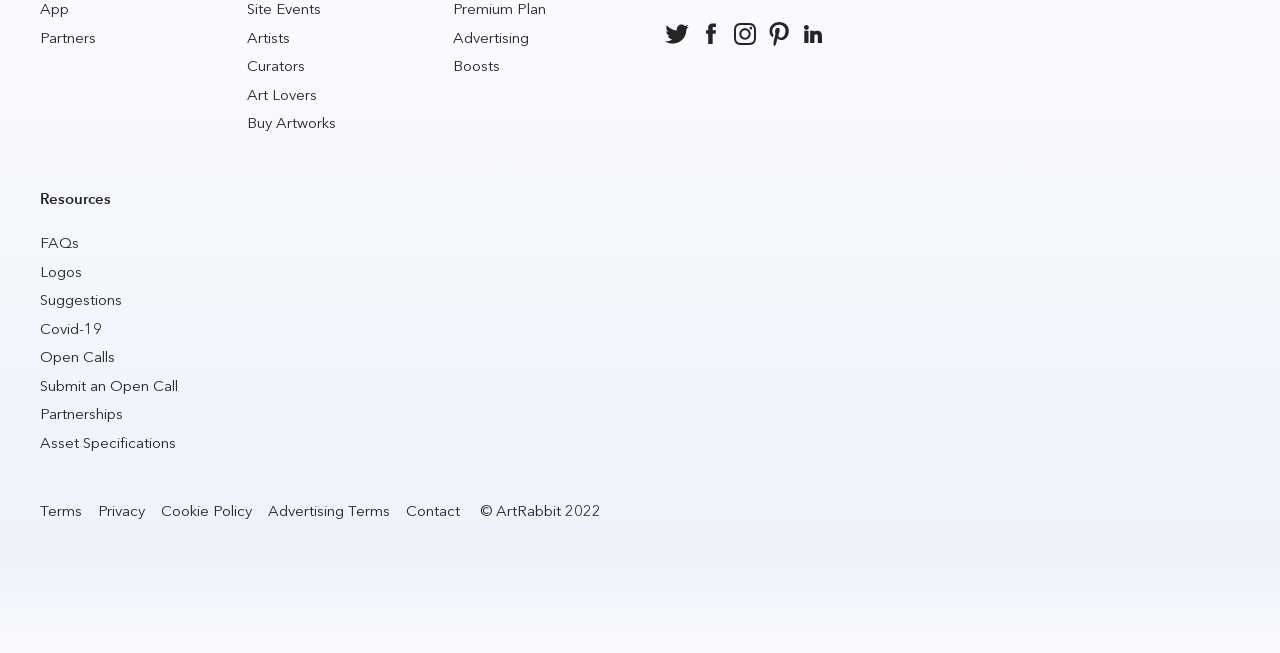Give a one-word or short phrase answer to the question: 
What is the purpose of the 'Follow us on:' links?

Social media